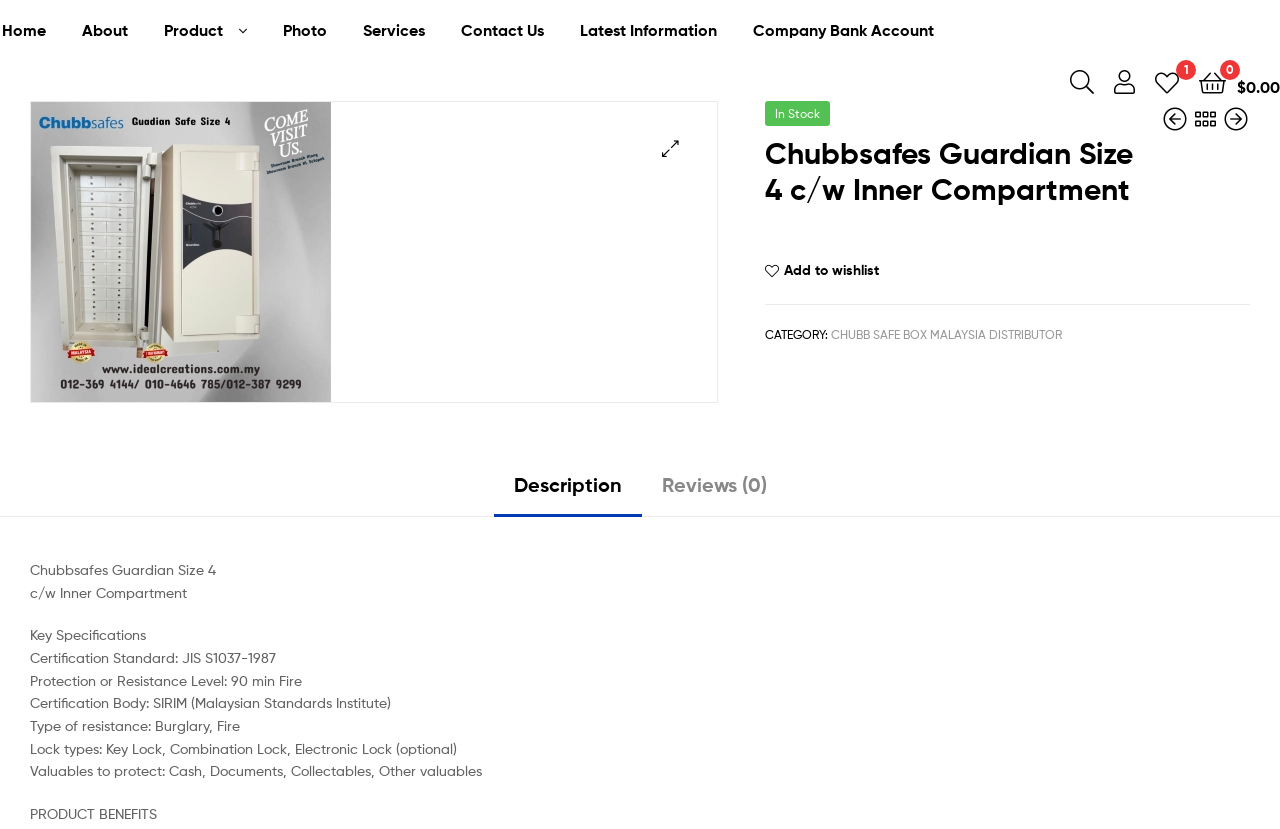Bounding box coordinates should be in the format (top-left x, top-left y, bottom-right x, bottom-right y) and all values should be floating point numbers between 0 and 1. Determine the bounding box coordinate for the UI element described as: Add to wishlist

[0.598, 0.312, 0.687, 0.339]